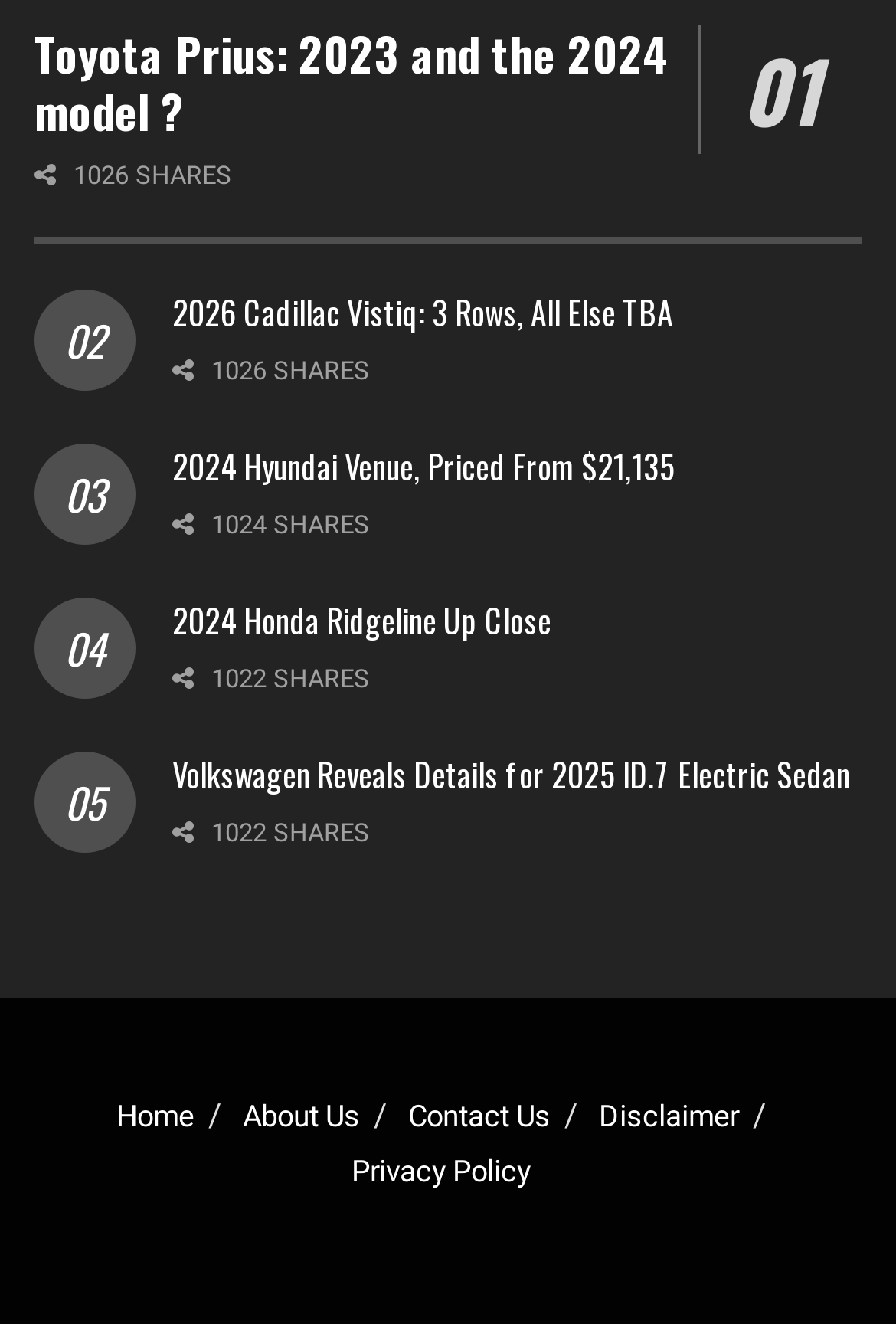Locate the bounding box coordinates of the area to click to fulfill this instruction: "Read about the 2024 Hyundai Venue". The bounding box should be presented as four float numbers between 0 and 1, in the order [left, top, right, bottom].

[0.192, 0.334, 0.754, 0.37]